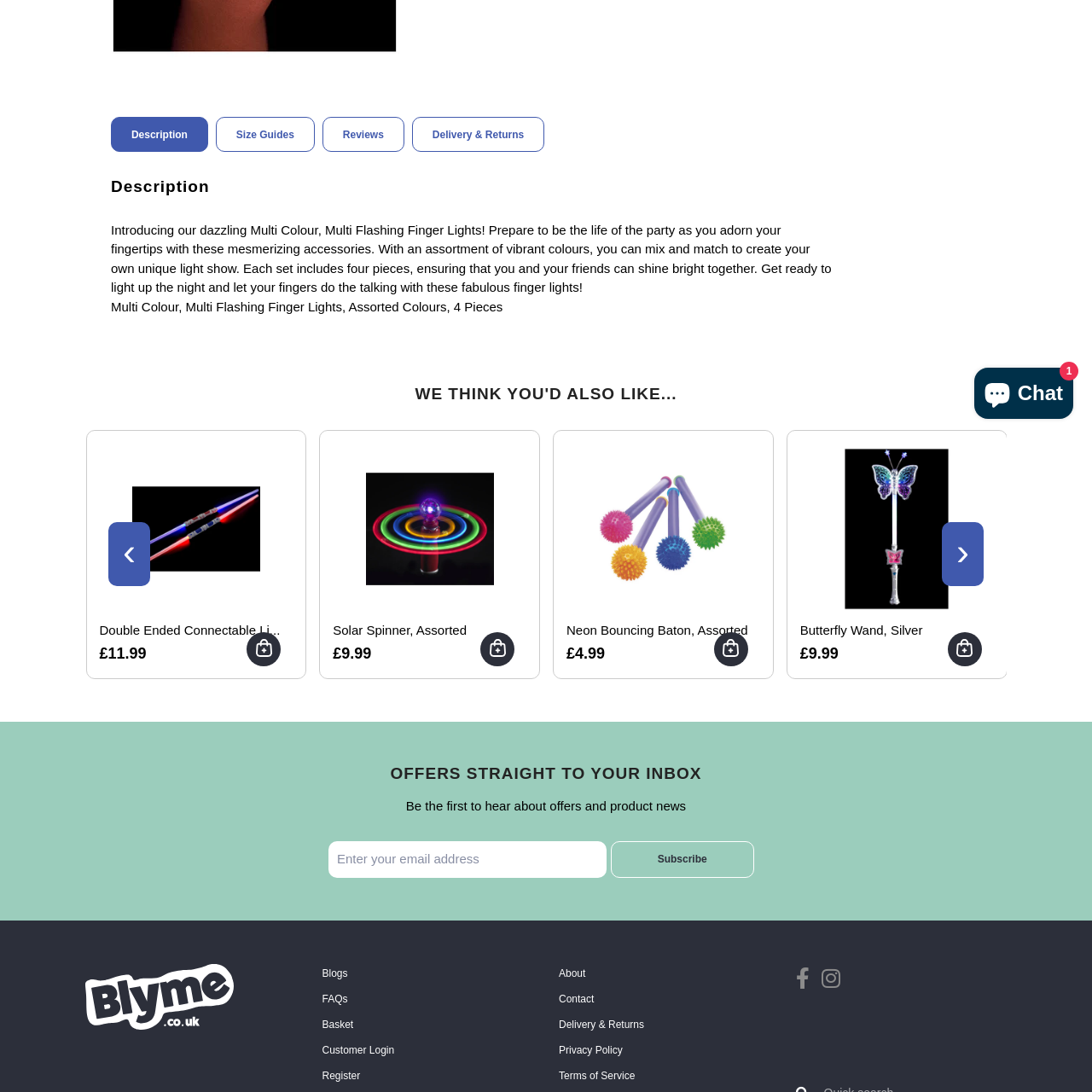How many light swords can be connected? Examine the image inside the red bounding box and answer concisely with one word or a short phrase.

Multiple